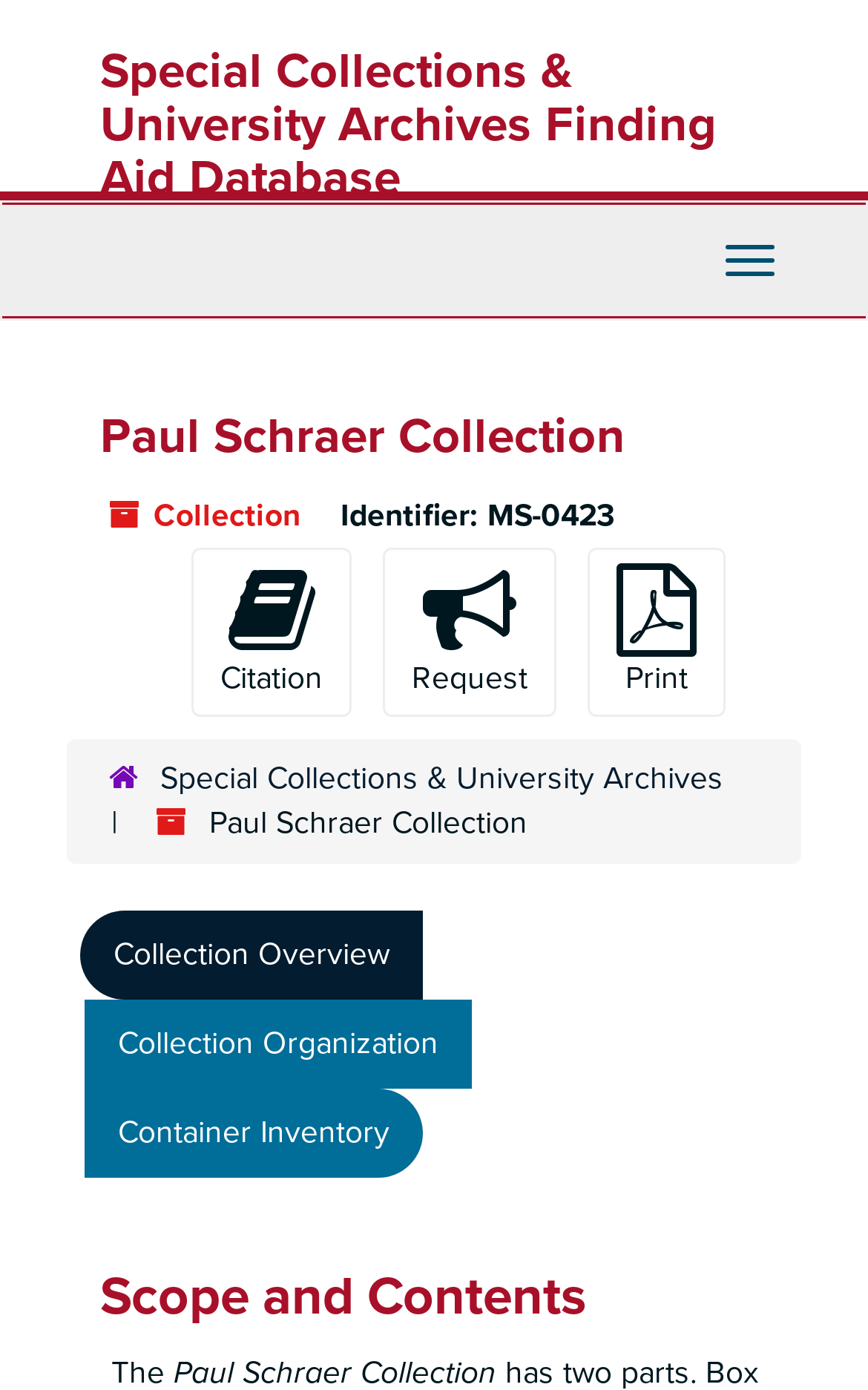Please provide the bounding box coordinates in the format (top-left x, top-left y, bottom-right x, bottom-right y). Remember, all values are floating point numbers between 0 and 1. What is the bounding box coordinate of the region described as: Collection Overview

[0.092, 0.655, 0.487, 0.719]